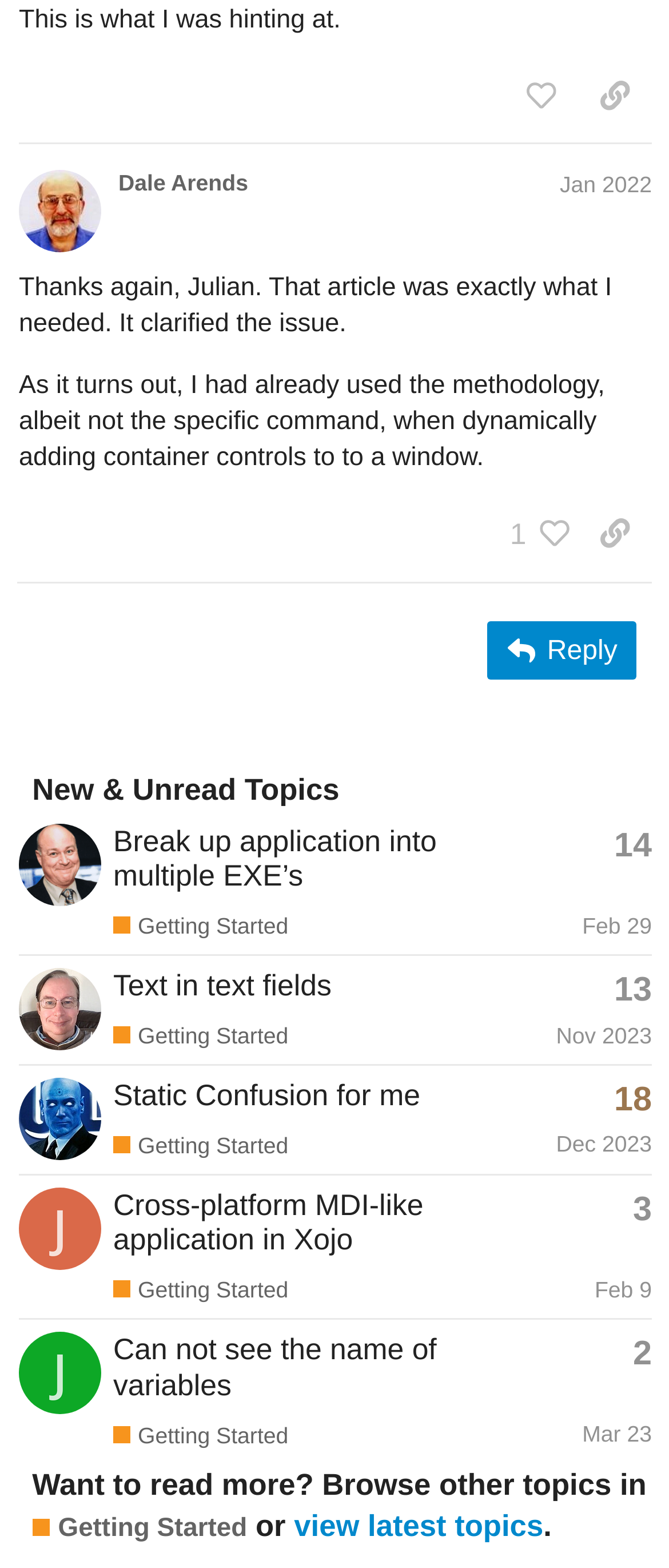Please specify the bounding box coordinates of the clickable section necessary to execute the following command: "browse other topics in Getting Started".

[0.048, 0.963, 0.37, 0.987]